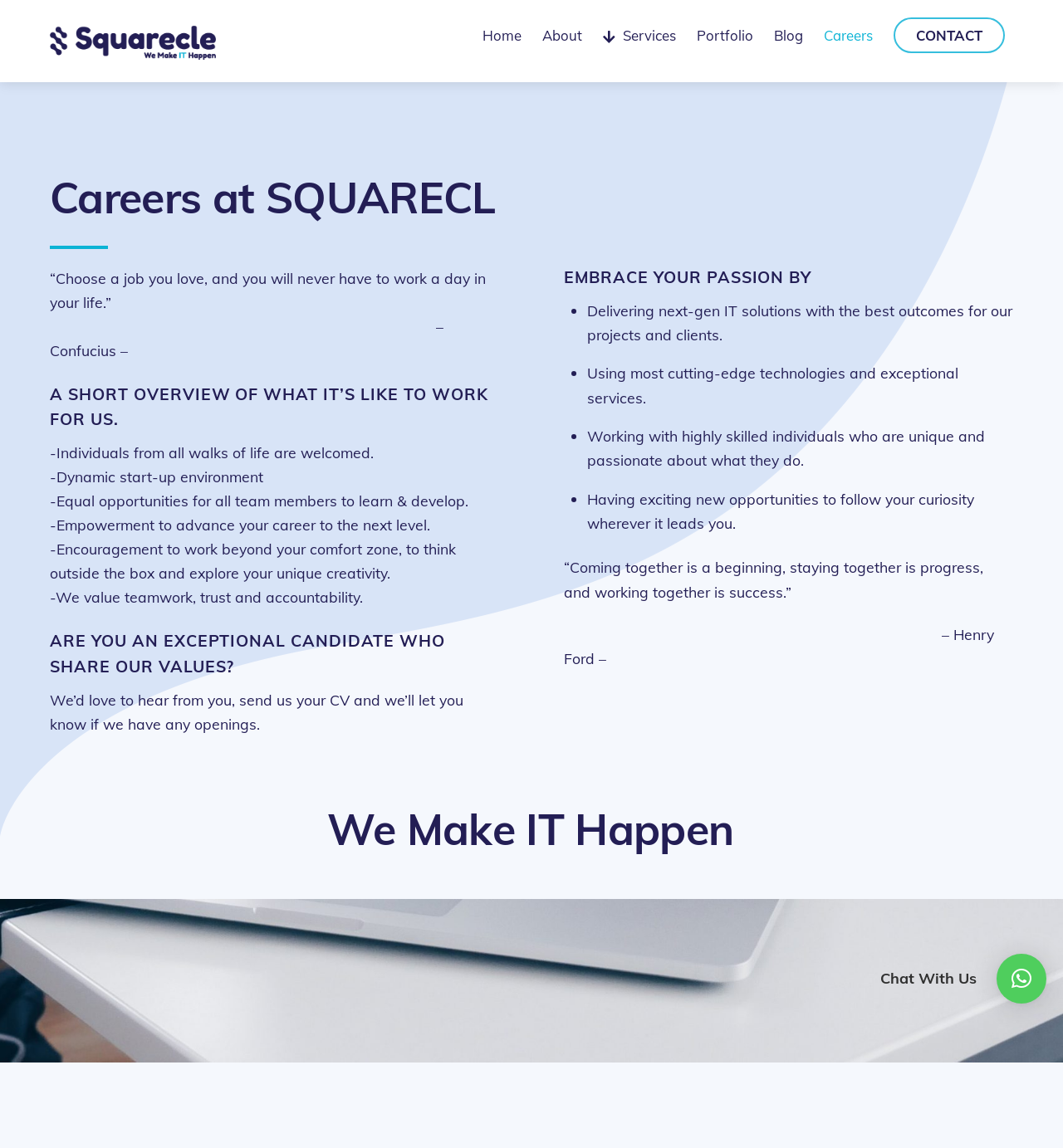Identify the bounding box of the UI component described as: "title="SQUARECLE."".

[0.047, 0.034, 0.203, 0.056]